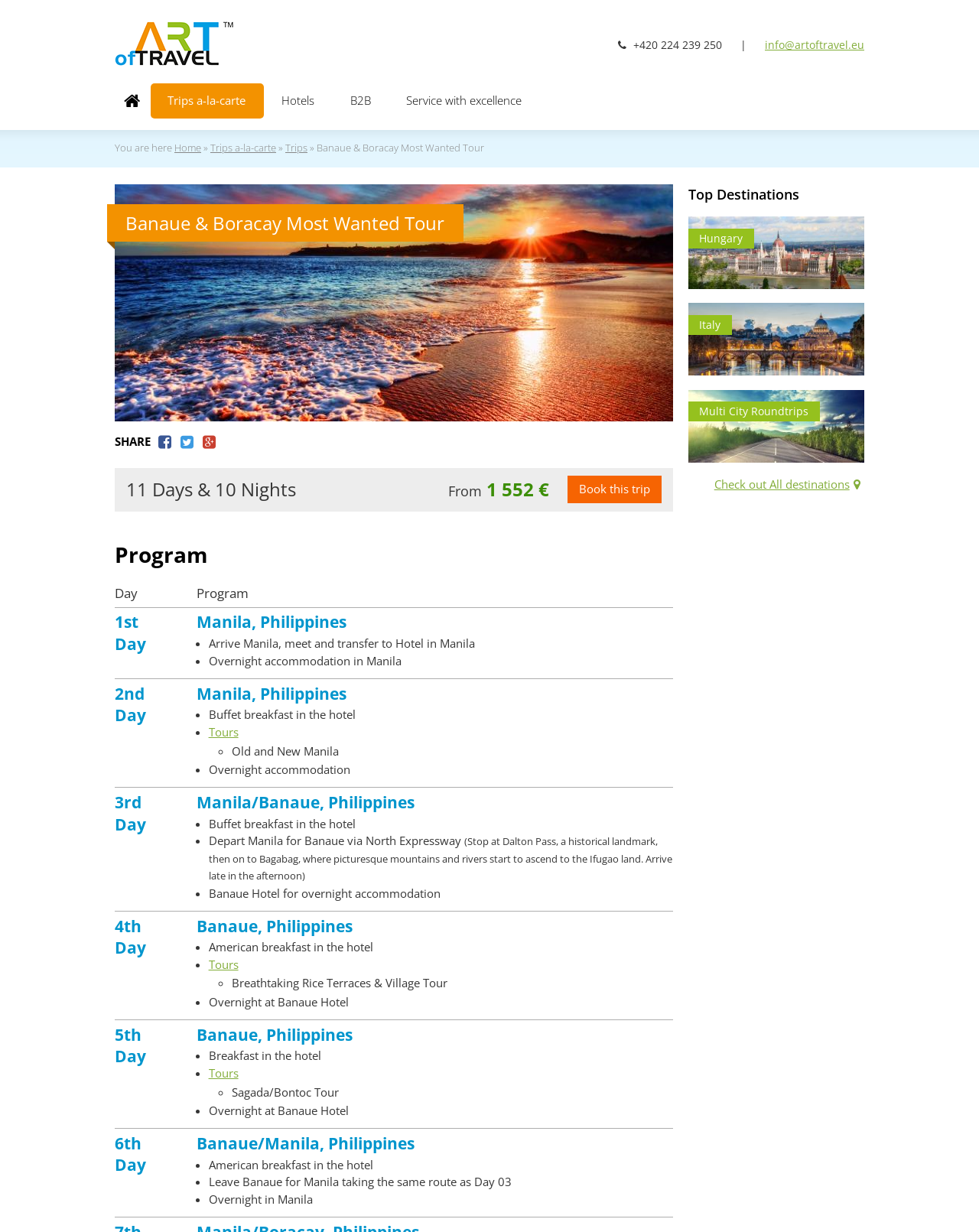Determine the bounding box coordinates of the area to click in order to meet this instruction: "Click on the 'Service with excellence' link".

[0.397, 0.068, 0.552, 0.096]